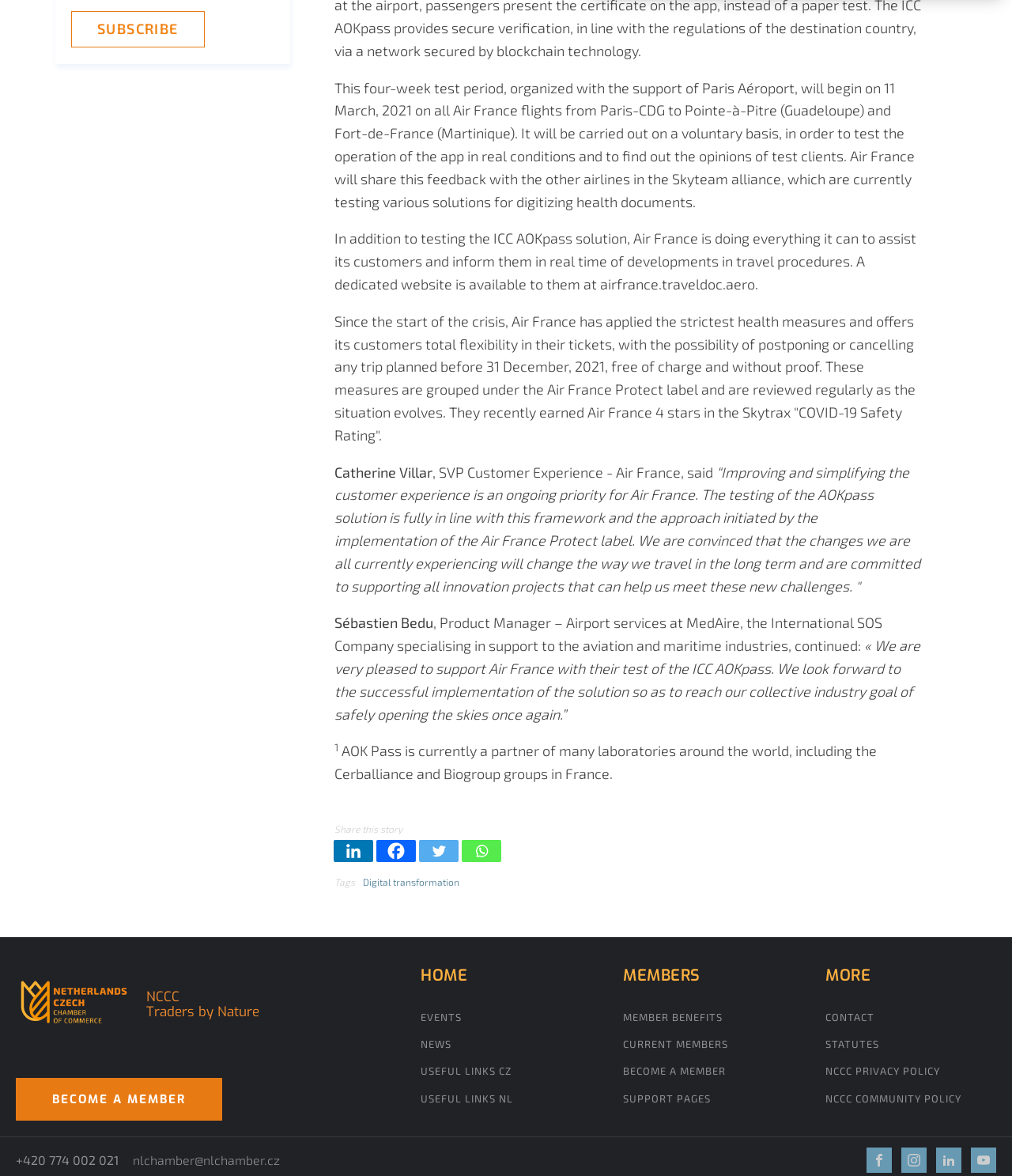Pinpoint the bounding box coordinates of the clickable area needed to execute the instruction: "Check the news". The coordinates should be specified as four float numbers between 0 and 1, i.e., [left, top, right, bottom].

[0.416, 0.883, 0.446, 0.893]